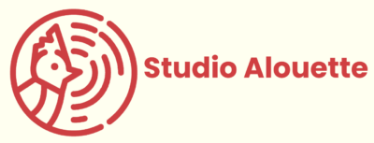What is the shape of the design surrounding the bird?
Based on the visual content, answer with a single word or a brief phrase.

Circular